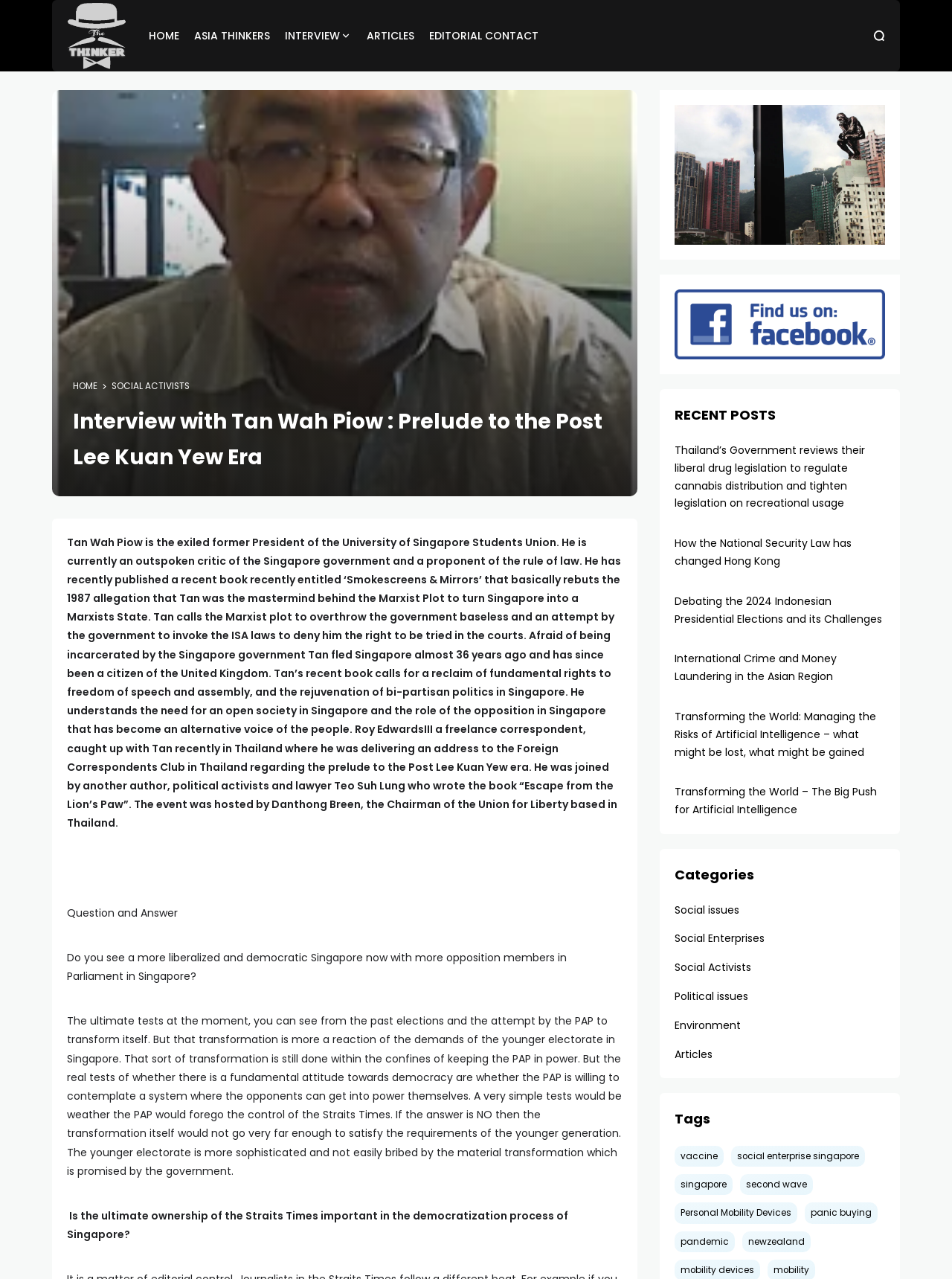Please determine the bounding box coordinates of the clickable area required to carry out the following instruction: "Read the article about Thailand's Government reviewing their liberal drug legislation". The coordinates must be four float numbers between 0 and 1, represented as [left, top, right, bottom].

[0.708, 0.346, 0.93, 0.401]